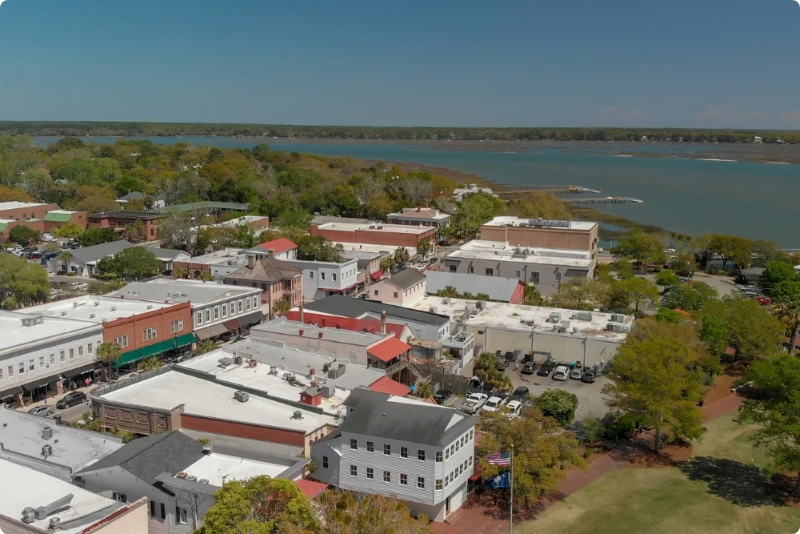What type of waters are seen in the image?
Please answer the question with as much detail as possible using the screenshot.

The caption states that the scene is framed by the tranquil waters of a coastal inlet, hinting at the area's scenic beauty and outdoor activities.